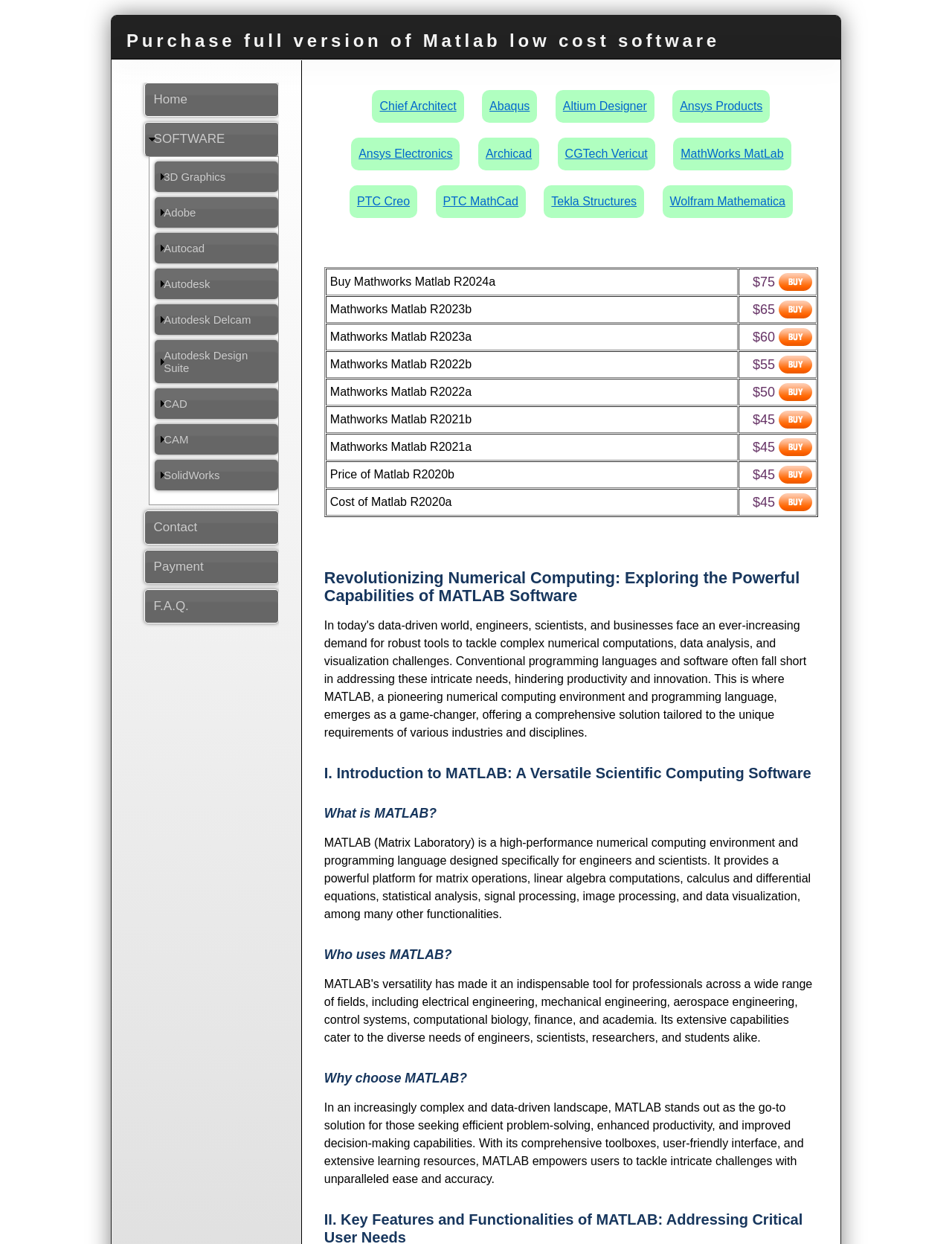Please provide the bounding box coordinates for the element that needs to be clicked to perform the following instruction: "Read about the capabilities of MATLAB software". The coordinates should be given as four float numbers between 0 and 1, i.e., [left, top, right, bottom].

[0.34, 0.458, 0.859, 0.486]